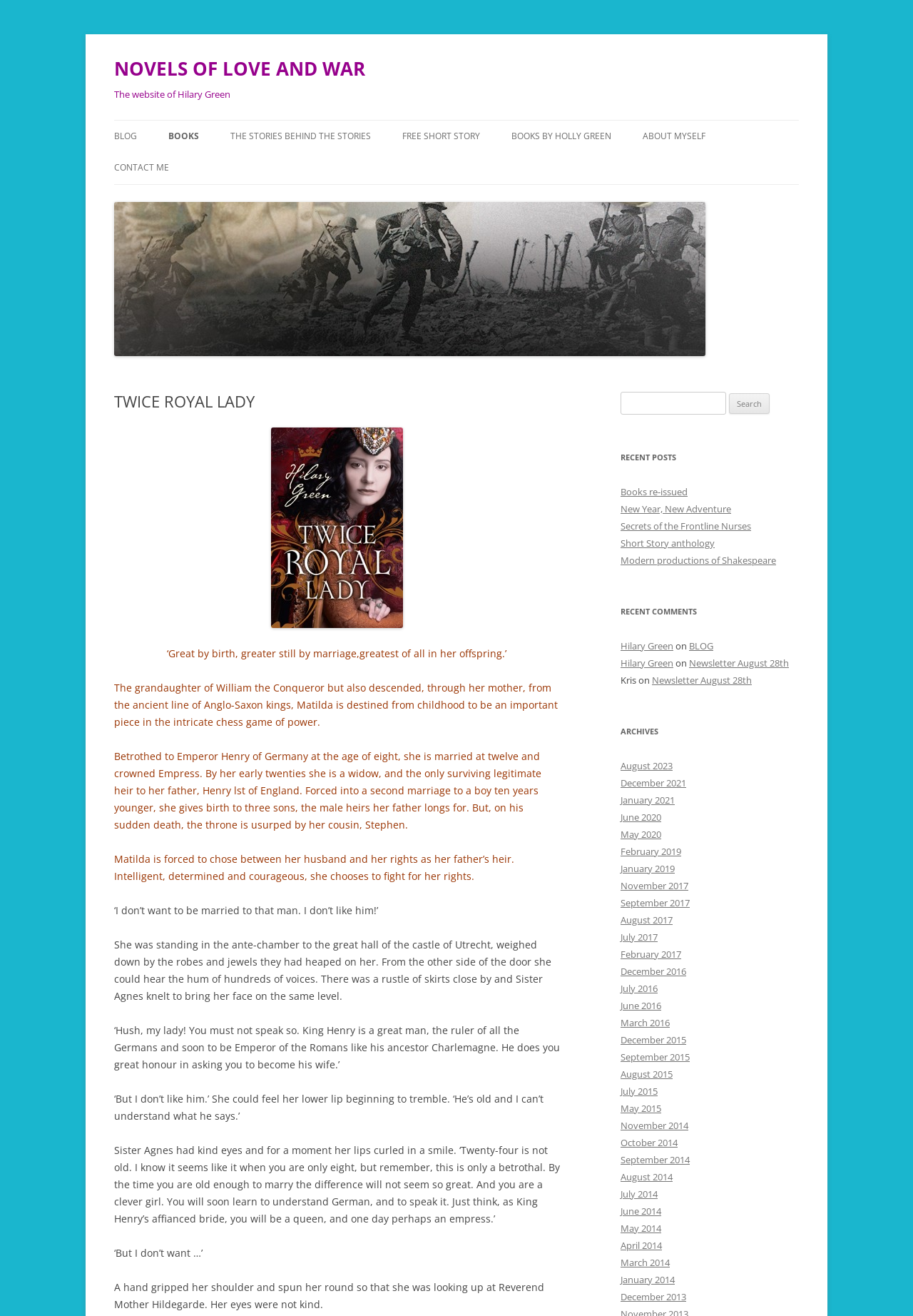Provide the bounding box coordinates for the specified HTML element described in this description: "Books re-issued". The coordinates should be four float numbers ranging from 0 to 1, in the format [left, top, right, bottom].

[0.68, 0.369, 0.753, 0.378]